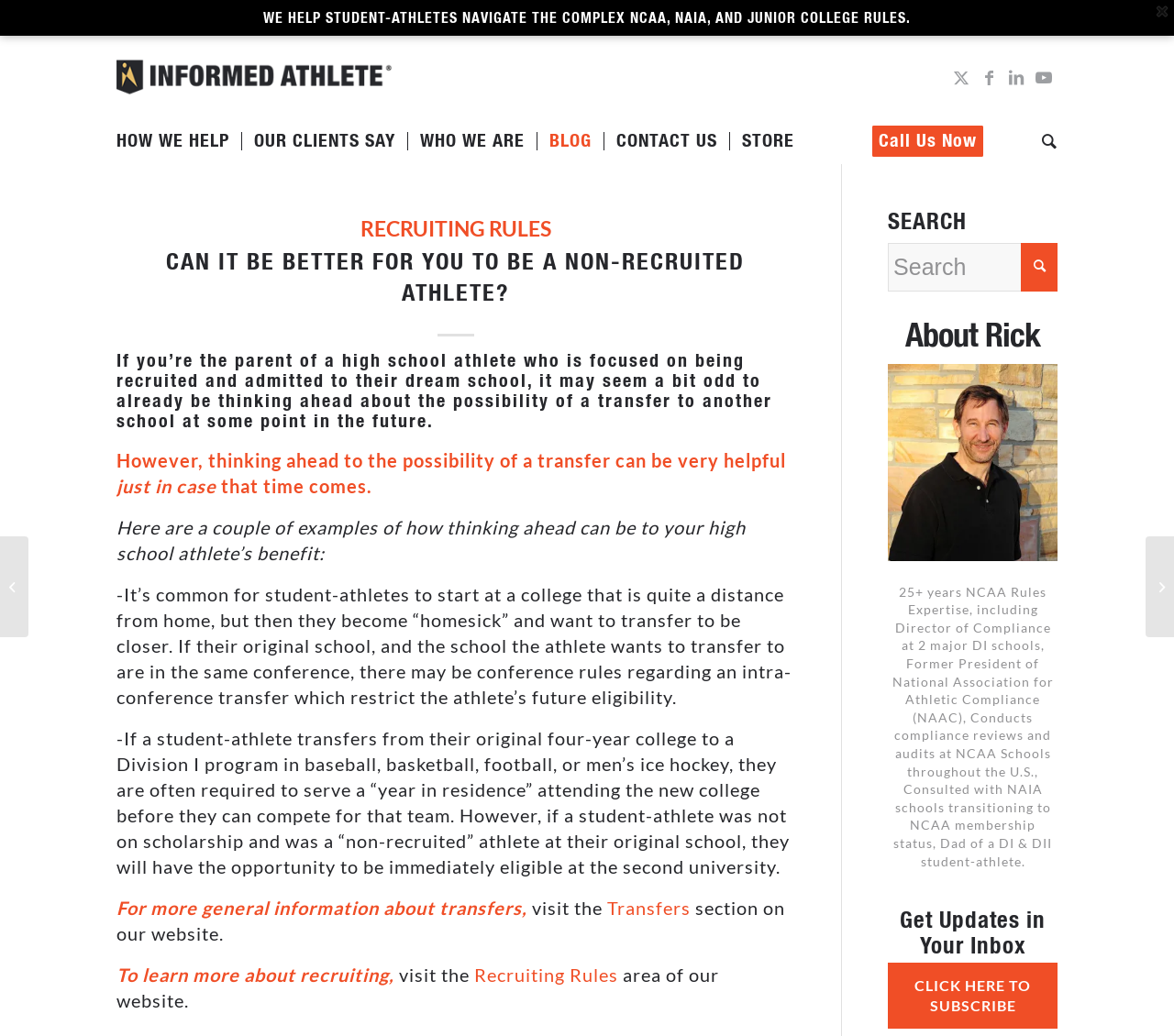Describe the webpage meticulously, covering all significant aspects.

This webpage is about the Informed Athlete, a website that helps student-athletes navigate NCAA, NAIA, and junior college rules. At the top of the page, there is a logo and a menu with several options, including "HOW WE HELP", "OUR CLIENTS SAY", "WHO WE ARE", "BLOG", "CONTACT US", "STORE", and "SEARCH". 

Below the menu, there is a heading that reads "CAN IT BE BETTER FOR YOU TO BE A NON-RECRUITED ATHLETE?" followed by a paragraph of text discussing the benefits of thinking ahead about the possibility of transferring to another school in the future. 

The page then presents several examples of how being a non-recruited athlete can be beneficial, including avoiding conference rules that restrict eligibility and being immediately eligible to compete at a new university. 

There is also a section that provides more general information about transfers, with a link to the "Transfers" section on the website. 

On the right side of the page, there is a search bar with a button and a textbox. Below the search bar, there is a heading "About Rick" with an image of Rick Allen, an NCAA rules expert, and a brief description of his expertise and experience. 

Further down the page, there is a heading "Get Updates in Your Inbox" with a link to subscribe to updates. 

Finally, there are two links to articles on the left and right sides of the page, titled "An Important Reminder for Fall Sport Student-Athletes!" and "Medical Hardship Waivers – The Importance of Documentation", respectively.